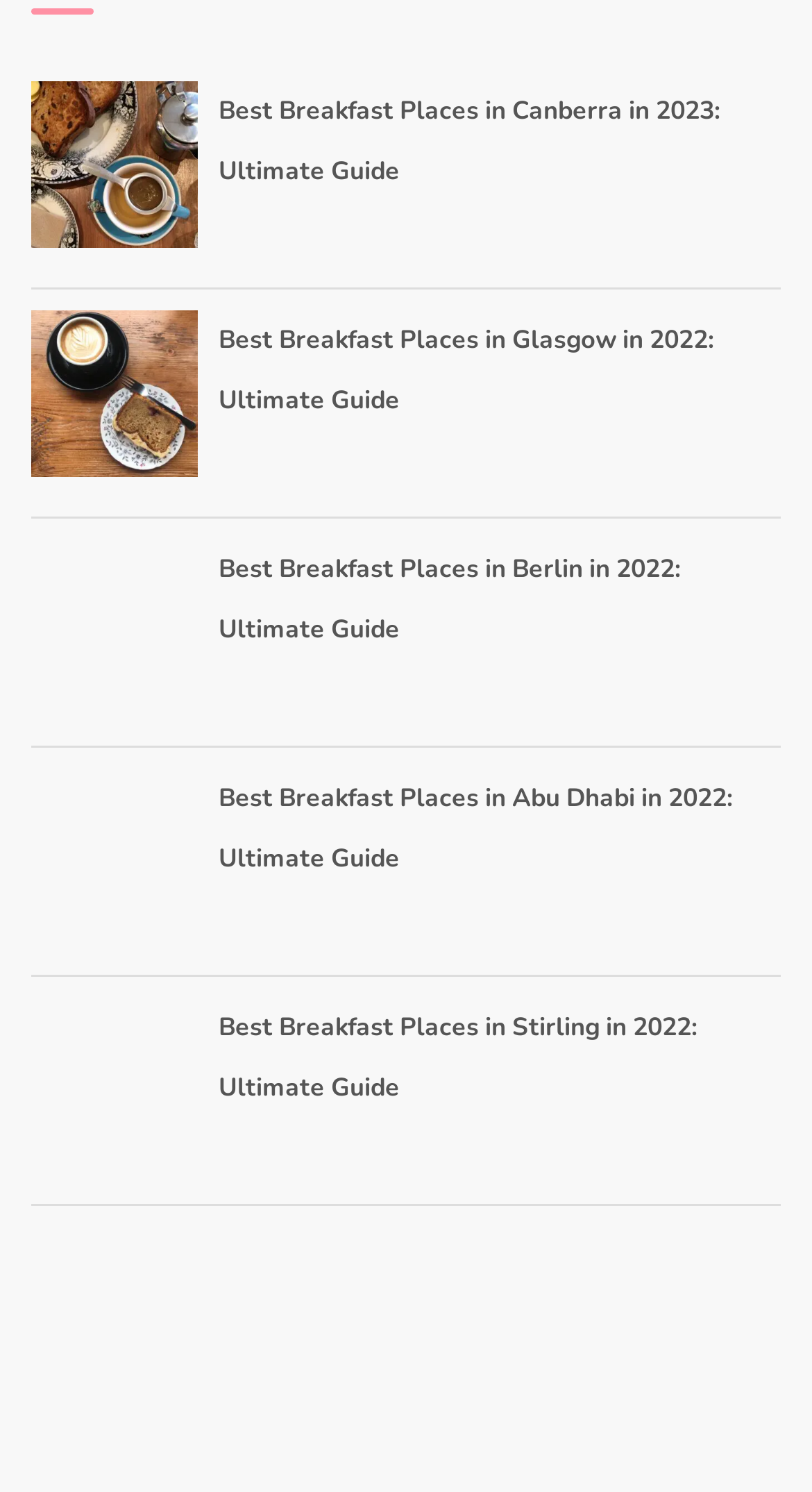Please identify the bounding box coordinates of the element that needs to be clicked to execute the following command: "explore the ultimate guide to best breakfast places in Abu Dhabi". Provide the bounding box using four float numbers between 0 and 1, formatted as [left, top, right, bottom].

[0.269, 0.523, 0.903, 0.586]